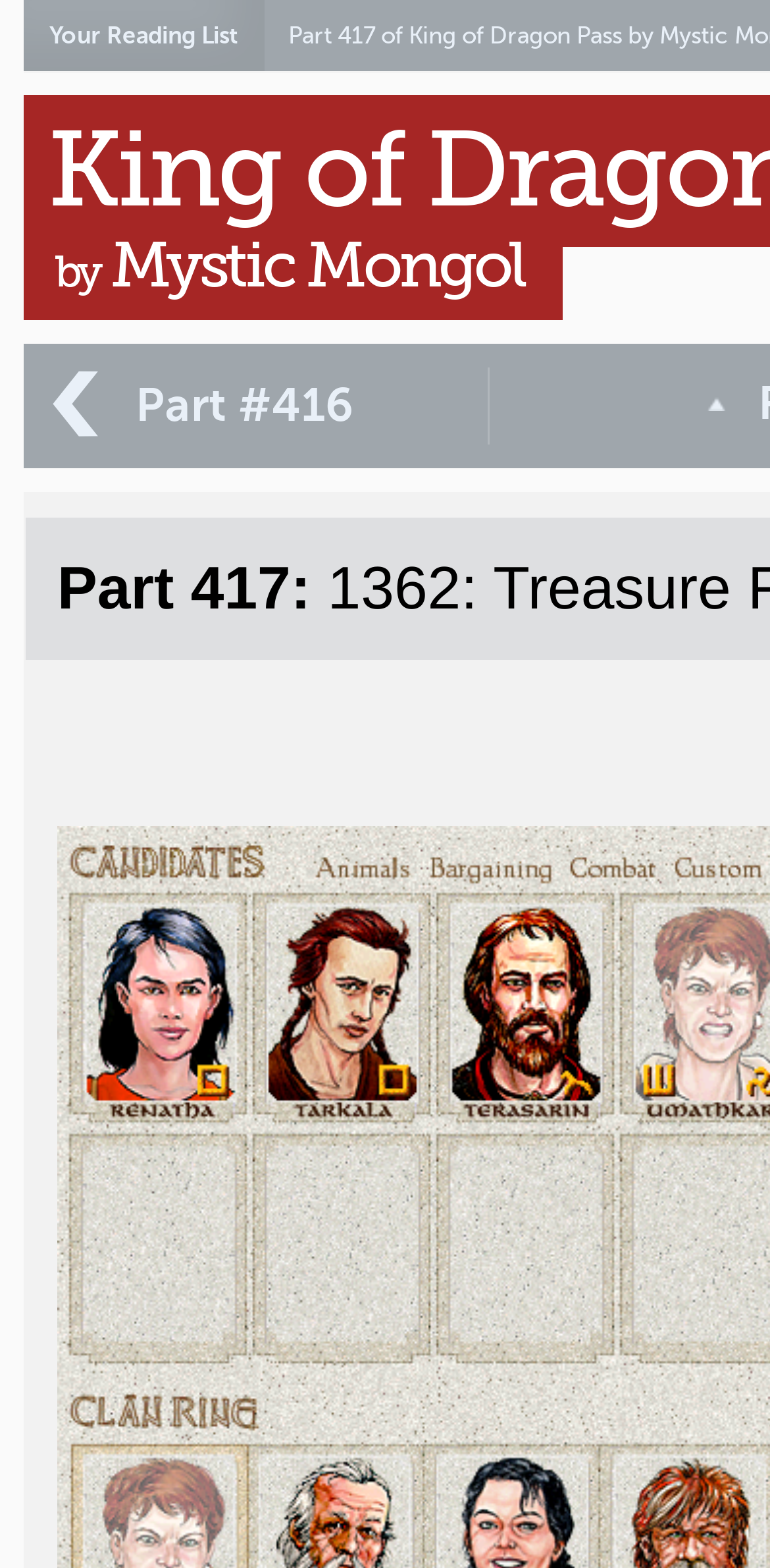Please find and generate the text of the main header of the webpage.

King of Dragon Pass